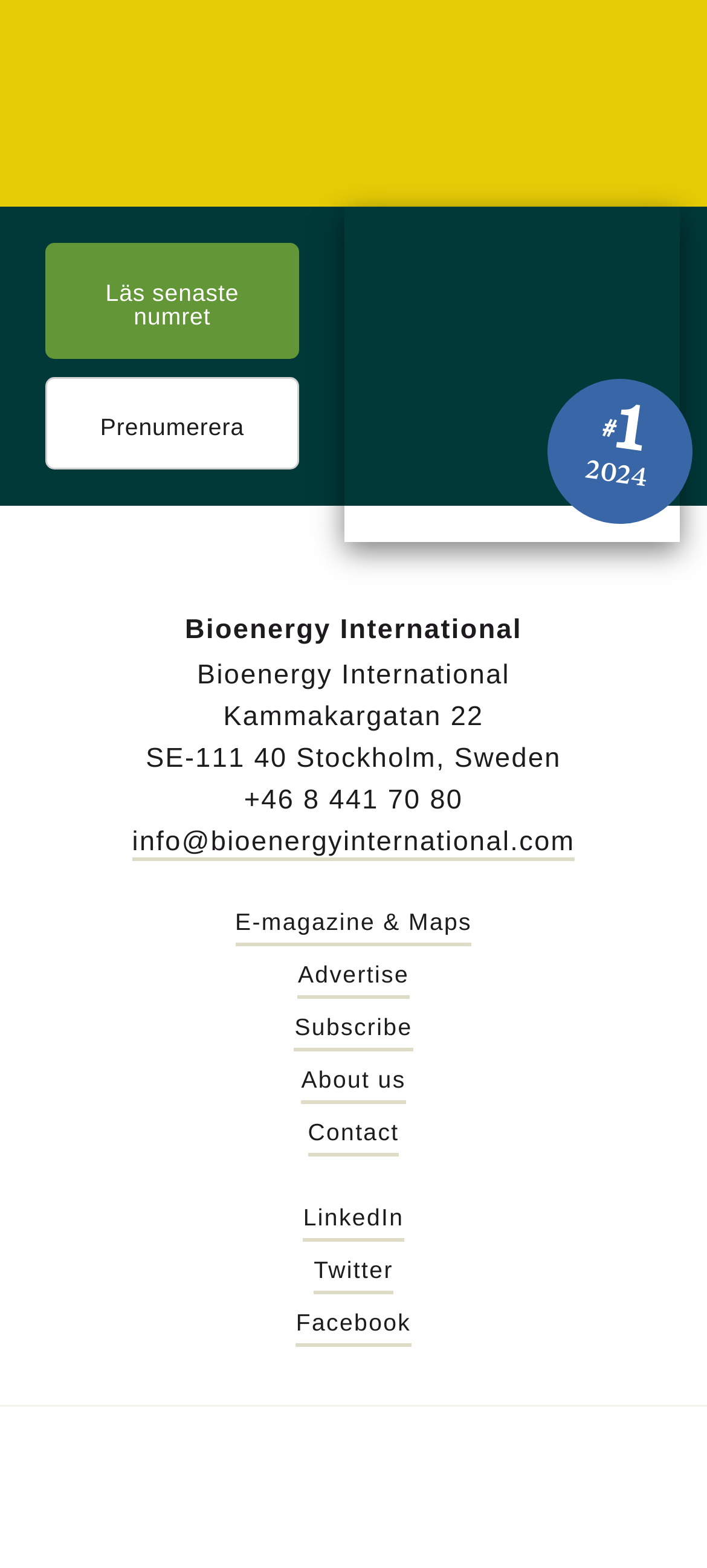Please find the bounding box coordinates of the clickable region needed to complete the following instruction: "Contact the company". The bounding box coordinates must consist of four float numbers between 0 and 1, i.e., [left, top, right, bottom].

[0.435, 0.714, 0.565, 0.738]